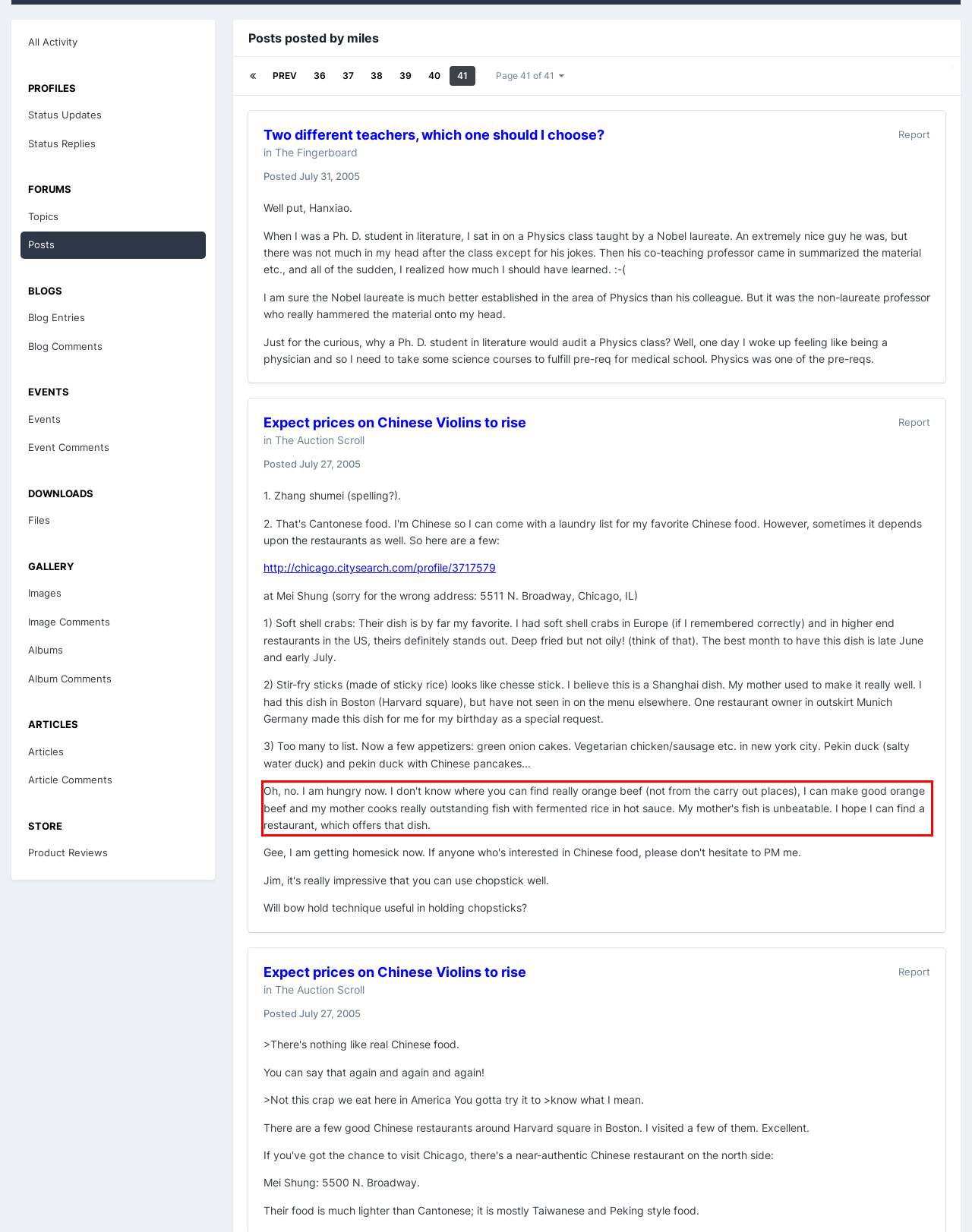You have a screenshot with a red rectangle around a UI element. Recognize and extract the text within this red bounding box using OCR.

Oh, no. I am hungry now. I don't know where you can find really orange beef (not from the carry out places), I can make good orange beef and my mother cooks really outstanding fish with fermented rice in hot sauce. My mother's fish is unbeatable. I hope I can find a restaurant, which offers that dish.